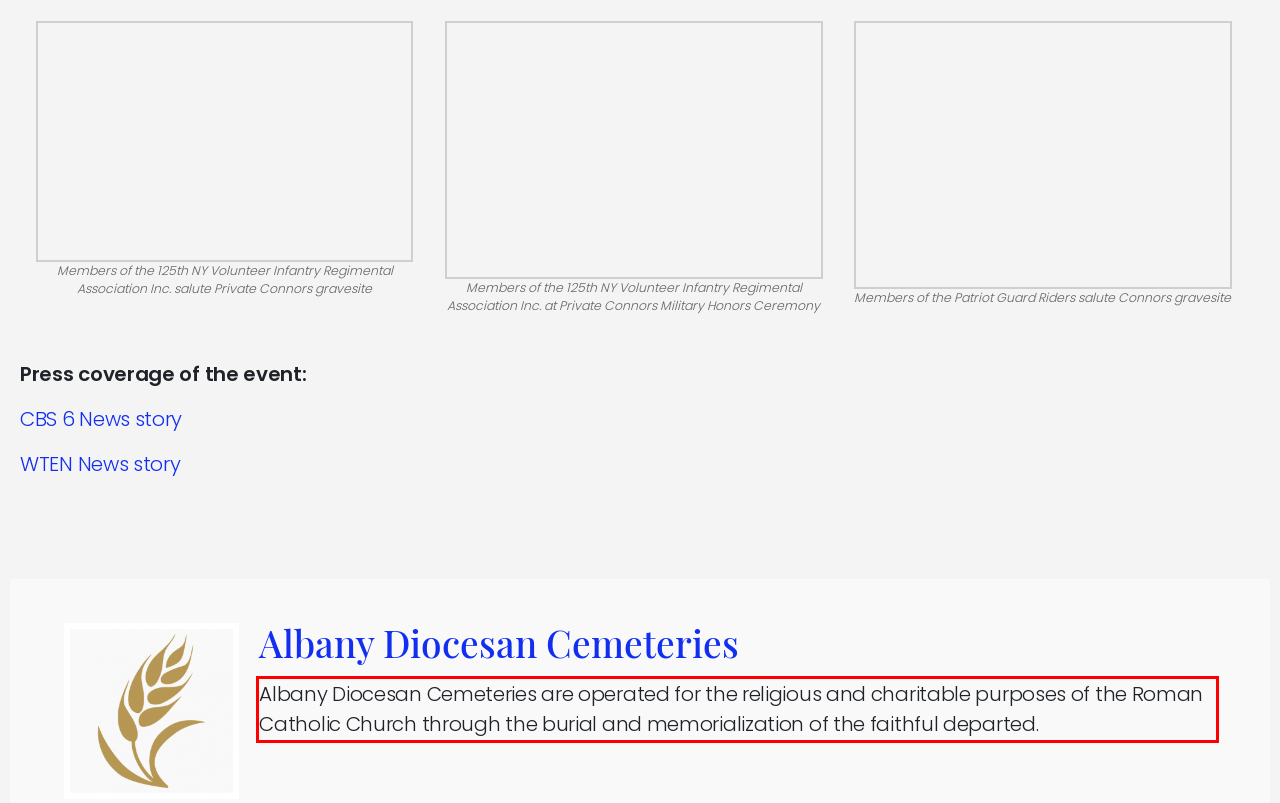View the screenshot of the webpage and identify the UI element surrounded by a red bounding box. Extract the text contained within this red bounding box.

Albany Diocesan Cemeteries are operated for the religious and charitable purposes of the Roman Catholic Church through the burial and memorialization of the faithful departed.